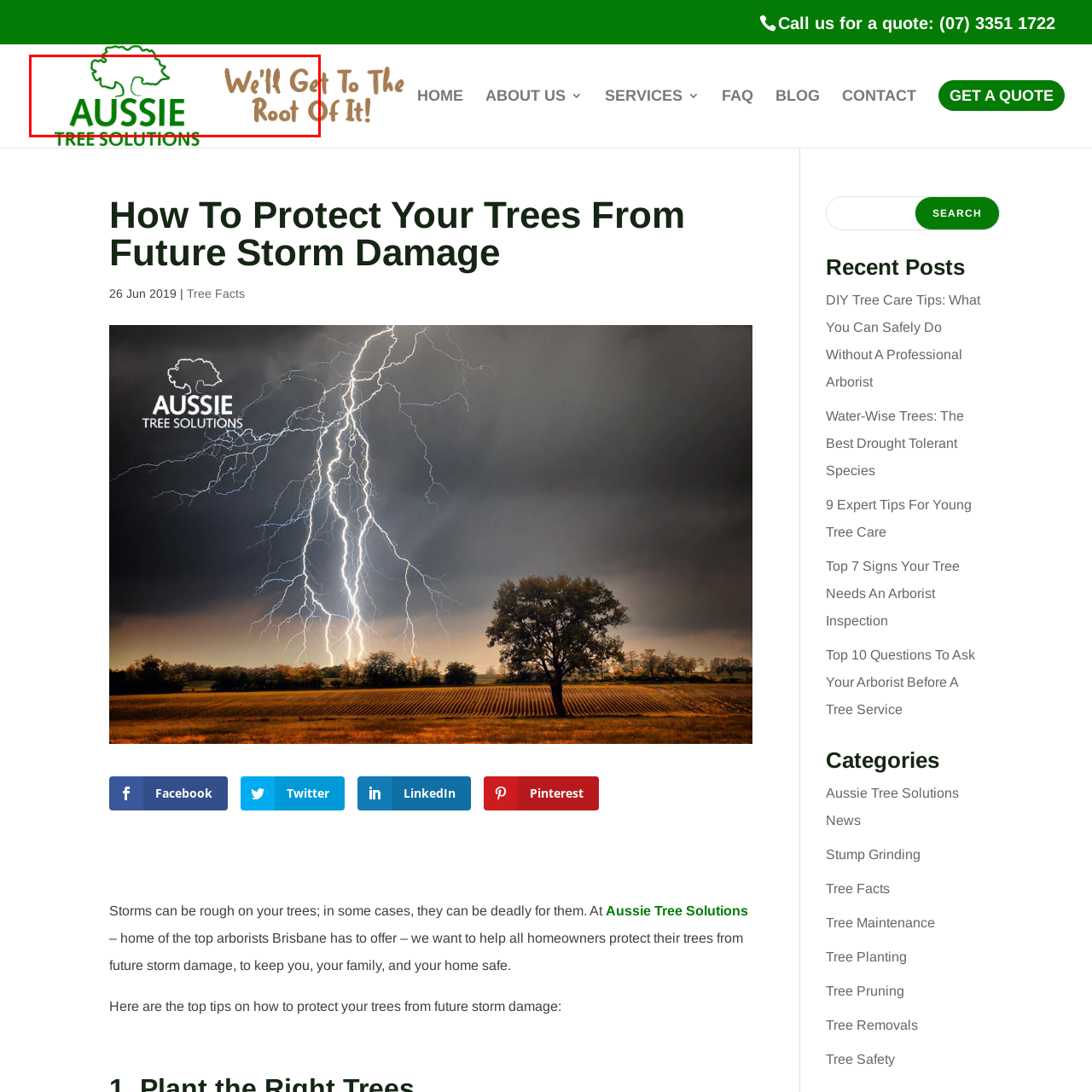Explain in detail the content of the image enclosed by the red outline.

The image features the logo of "Aussie Tree Solutions," a company dedicated to tree care and maintenance. The logo prominently displays the name "AUSSIE" in bold green letters, symbolizing their commitment to environmental sustainability. Accompanying this is the tagline "We'll Get to the Root of It," written in a warm, earthy brown font, which emphasizes their expertise in addressing tree-related concerns. The logo is designed to convey a sense of trust and professionalism within the arboriculture industry, aligning with their mission to protect and care for trees, particularly in the context of storm damage.